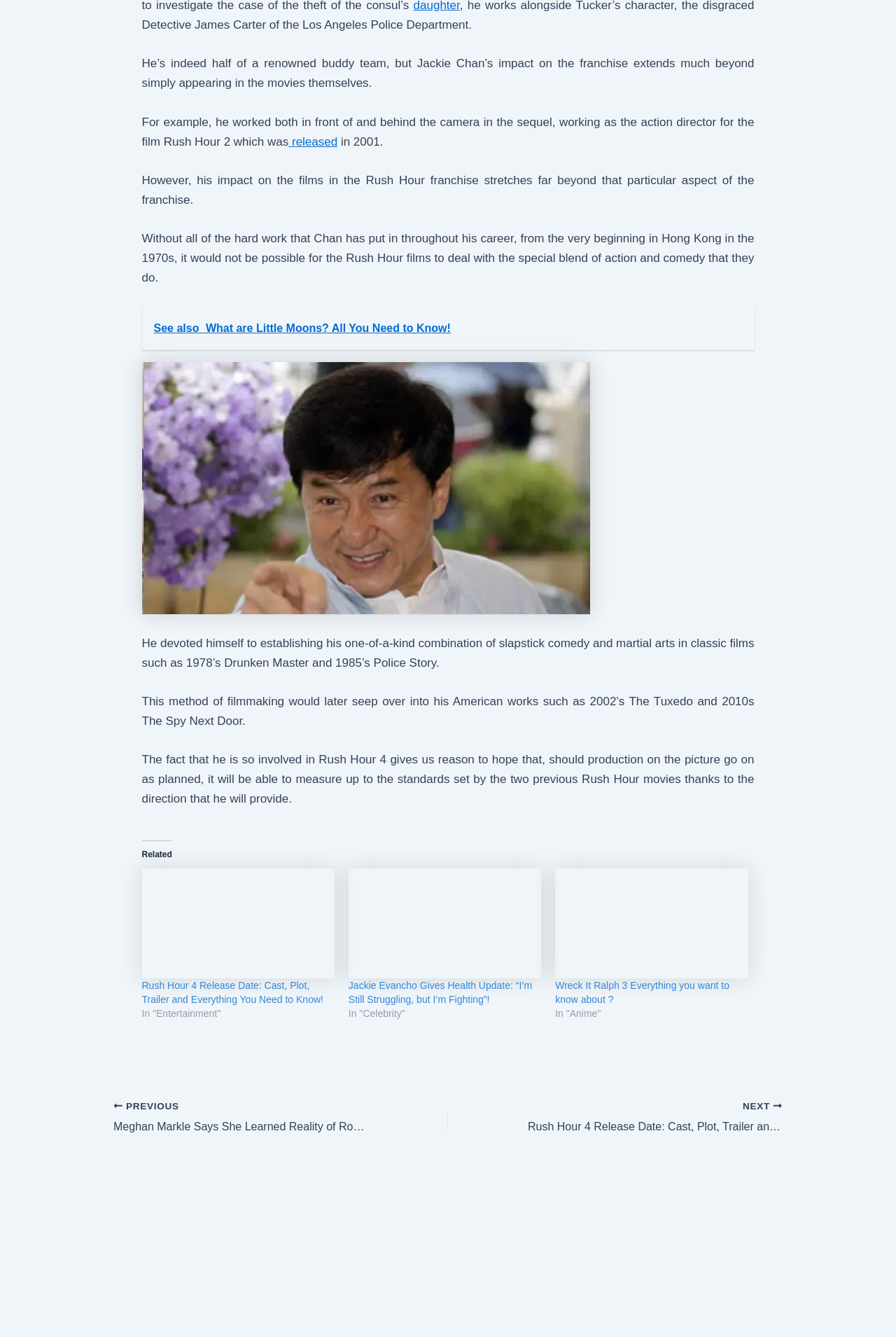Can you specify the bounding box coordinates for the region that should be clicked to fulfill this instruction: "Go to the previous post".

[0.127, 0.822, 0.427, 0.85]